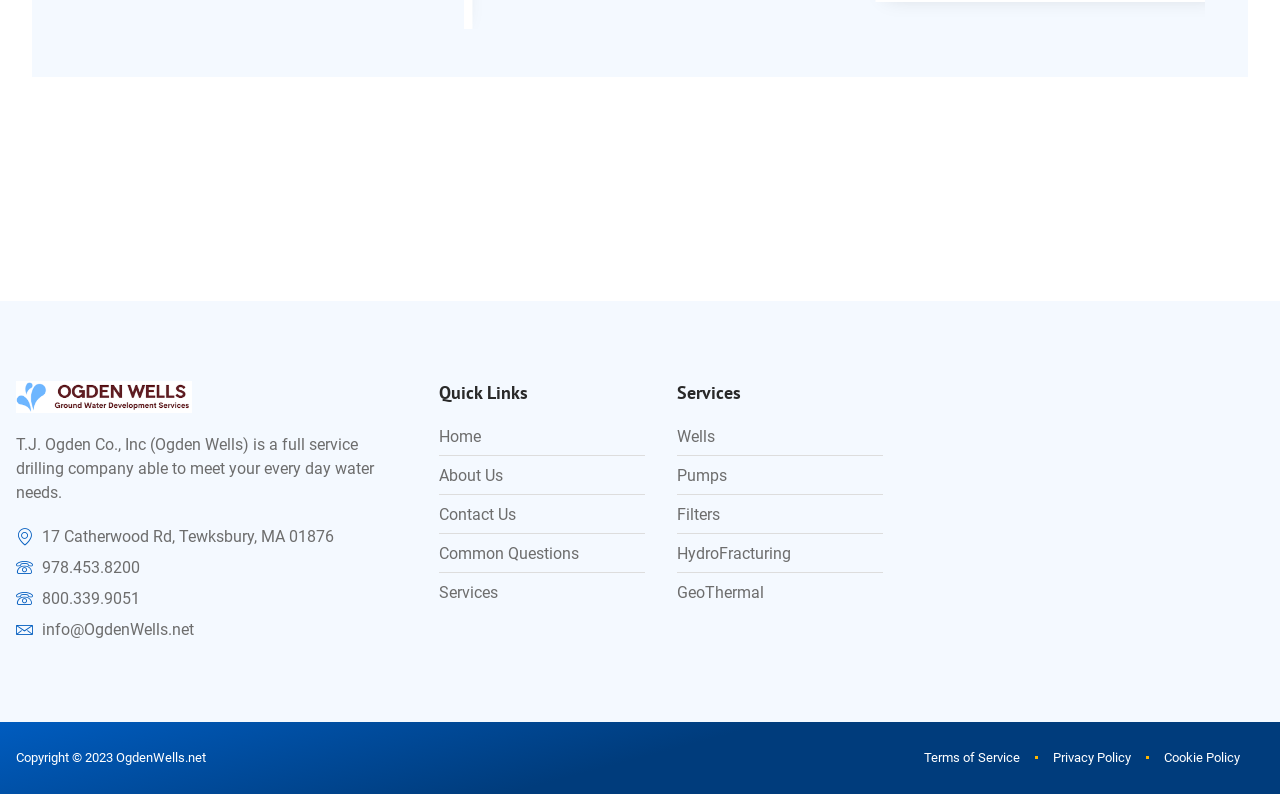Given the description "Common Questions", determine the bounding box of the corresponding UI element.

[0.343, 0.682, 0.504, 0.712]